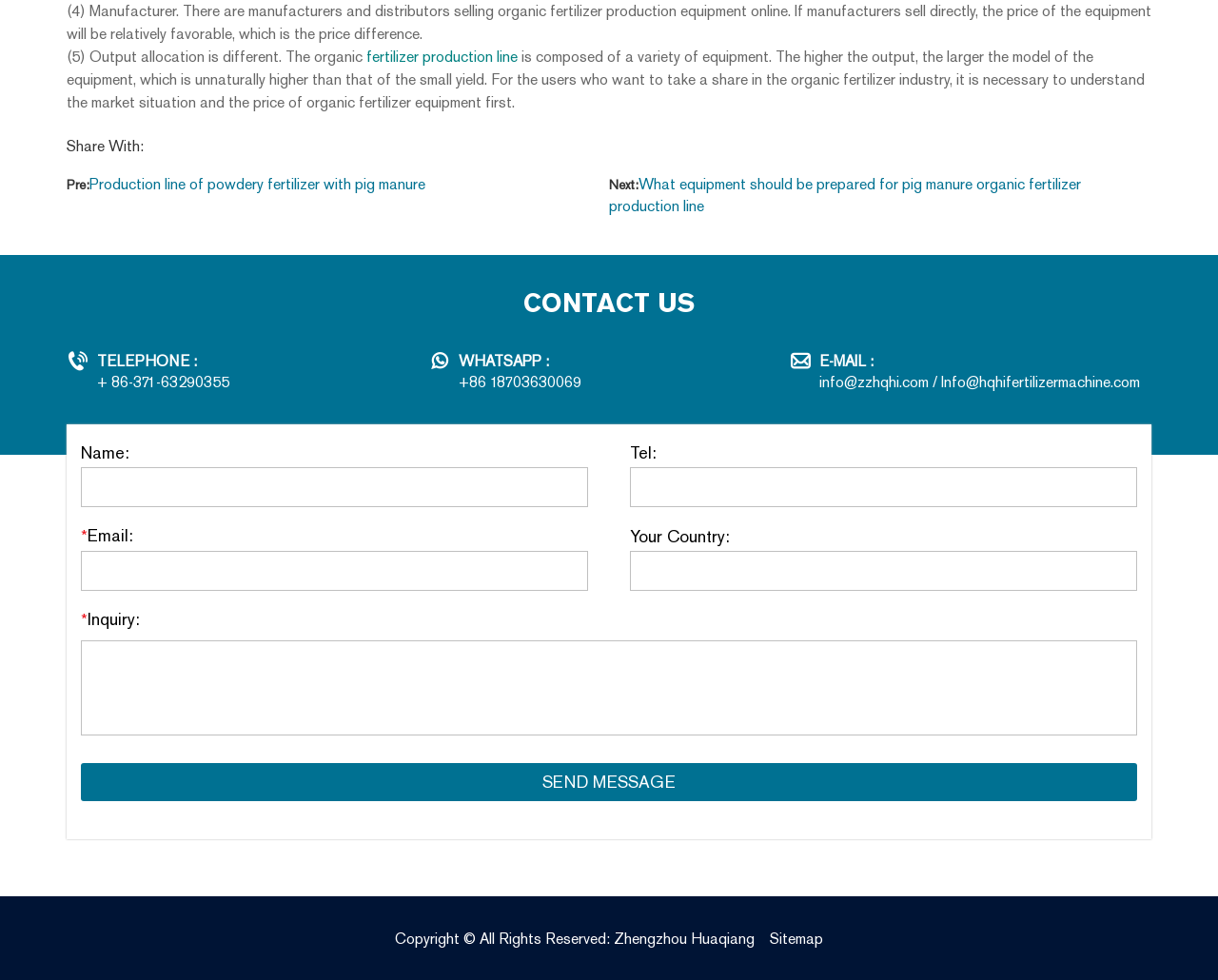Please provide a brief answer to the question using only one word or phrase: 
What is the copyright information at the bottom of the webpage?

Zhengzhou Huaqiang